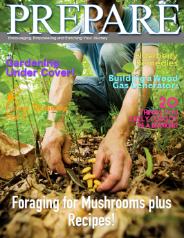Please respond in a single word or phrase: 
How many article titles are mentioned?

Three